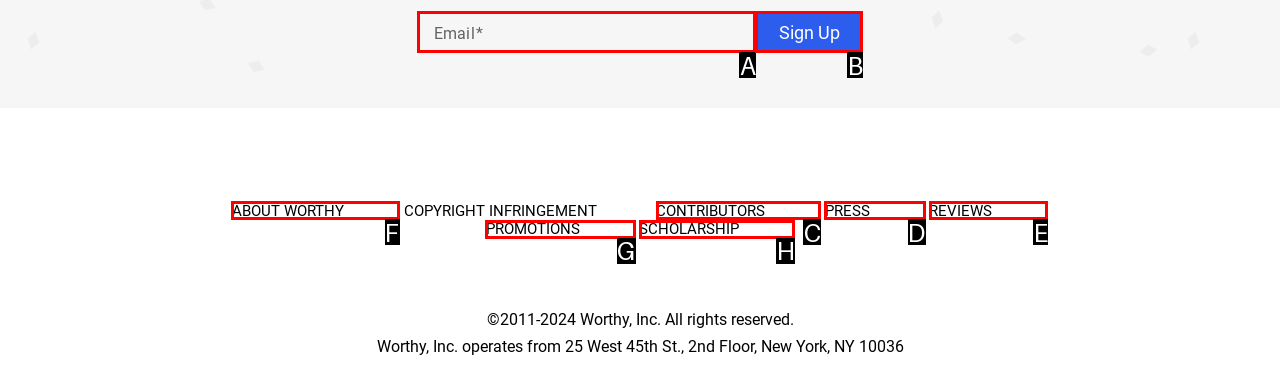Which HTML element should be clicked to fulfill the following task: Learn about Worthy?
Reply with the letter of the appropriate option from the choices given.

F